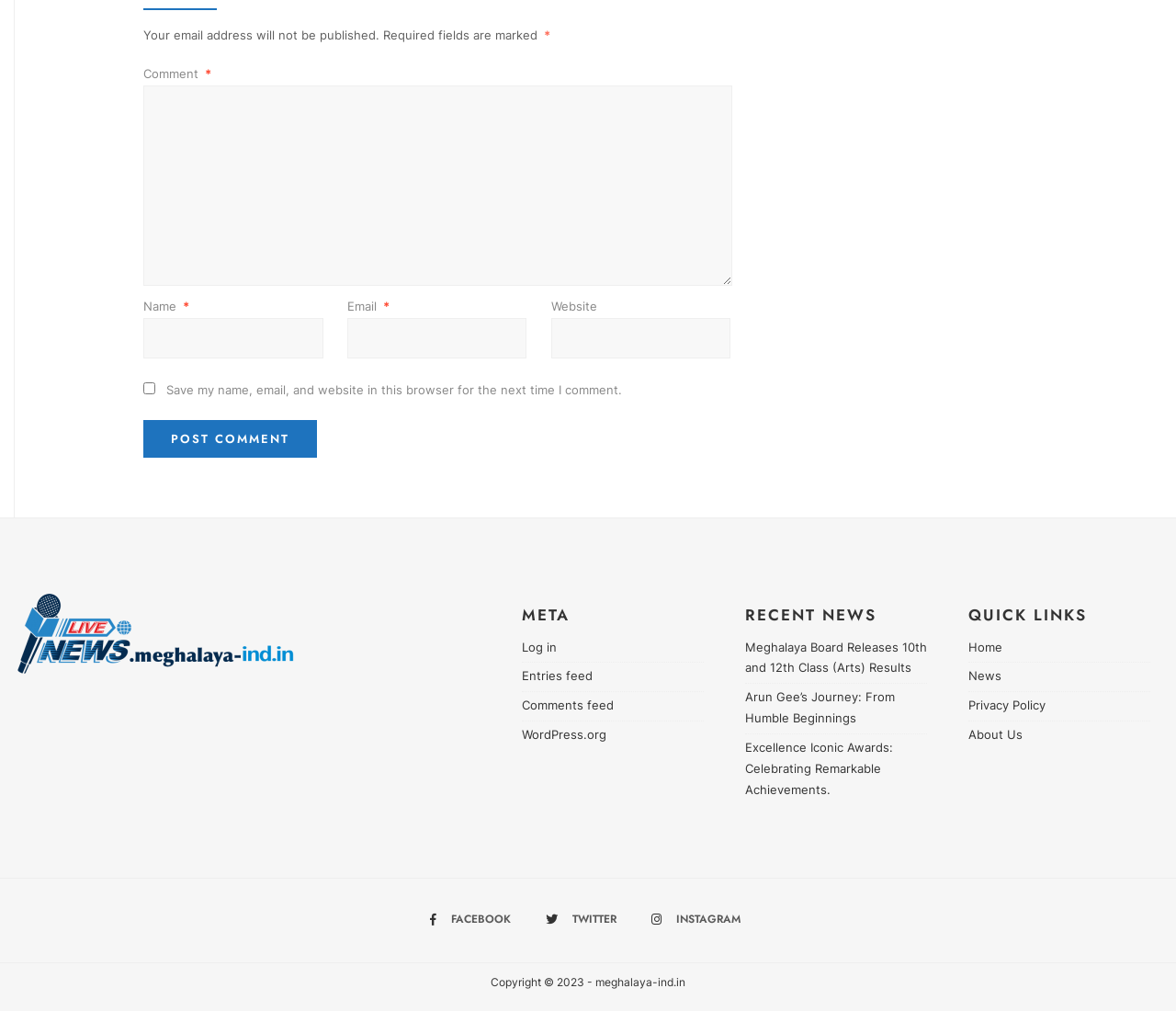Determine the bounding box coordinates for the area you should click to complete the following instruction: "Visit the recent news about Meghalaya Board Releases 10th and 12th Class Results".

[0.633, 0.633, 0.788, 0.668]